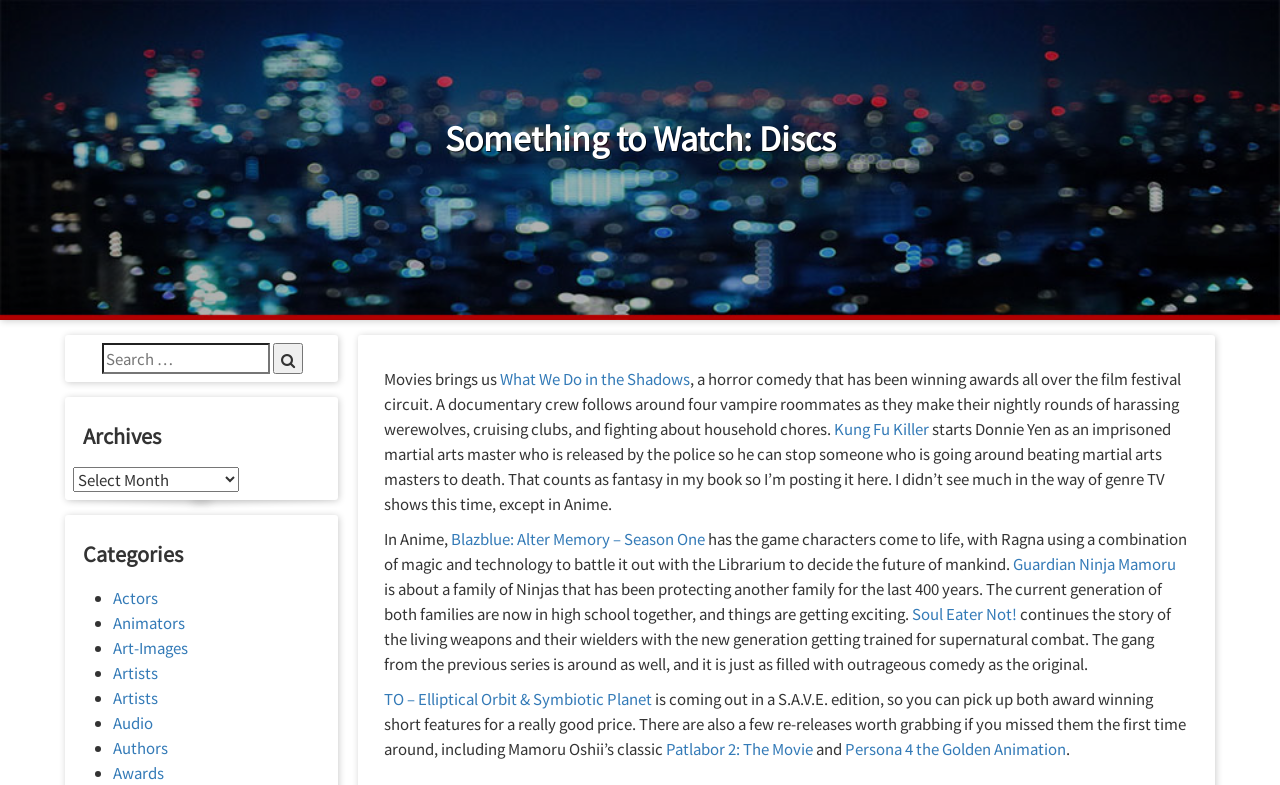Using the format (top-left x, top-left y, bottom-right x, bottom-right y), provide the bounding box coordinates for the described UI element. All values should be floating point numbers between 0 and 1: Something to Watch: Discs

[0.0, 0.0, 1.0, 0.408]